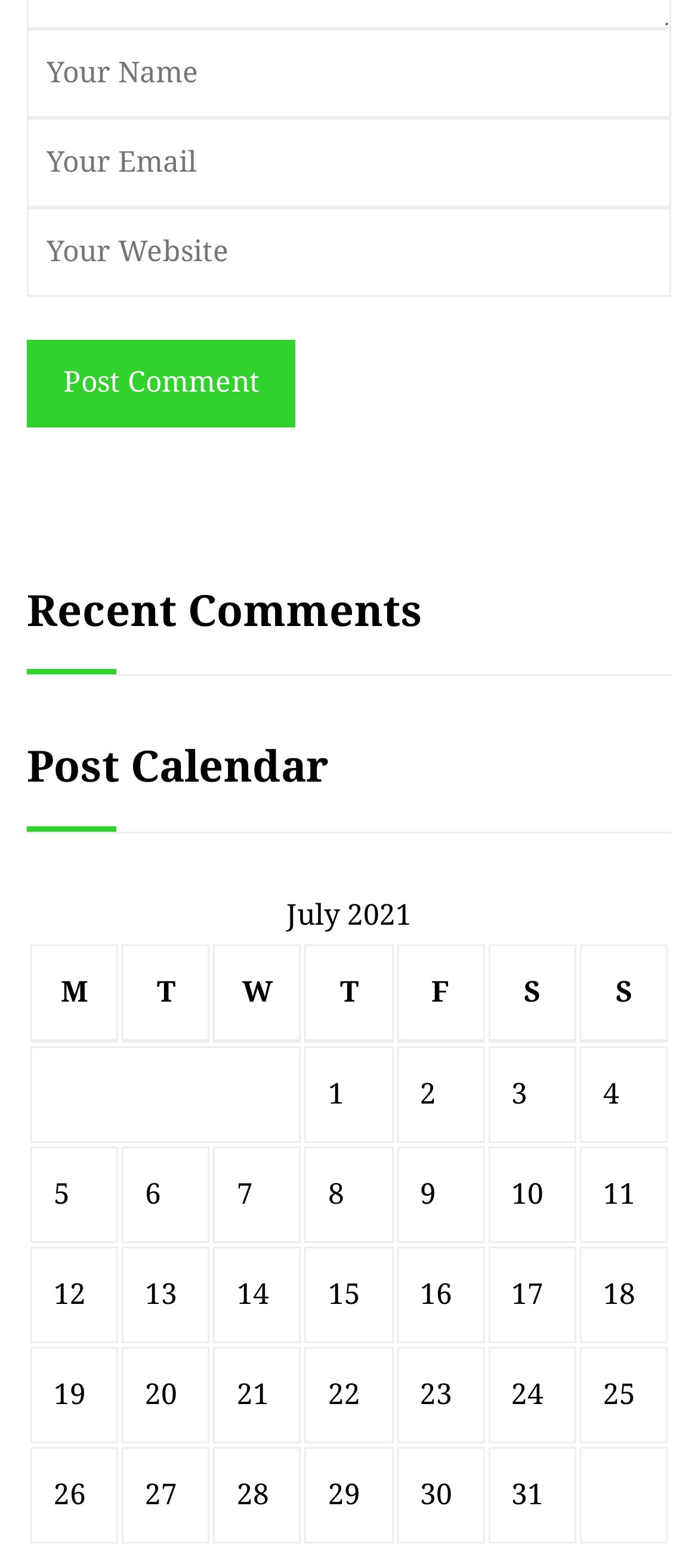What is the title of the section above the table?
Based on the image, provide a one-word or brief-phrase response.

Post Calendar